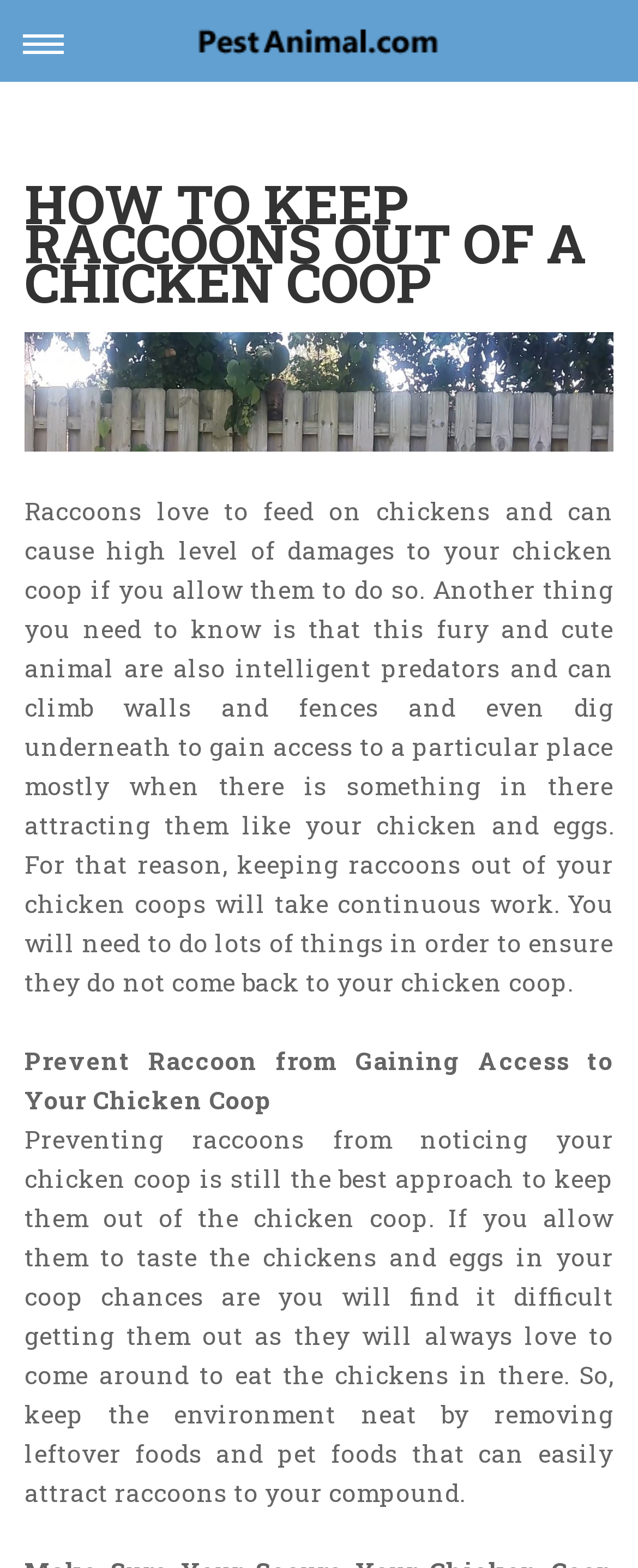Please identify the primary heading on the webpage and return its text.

HOW TO KEEP RACCOONS OUT OF A CHICKEN COOP